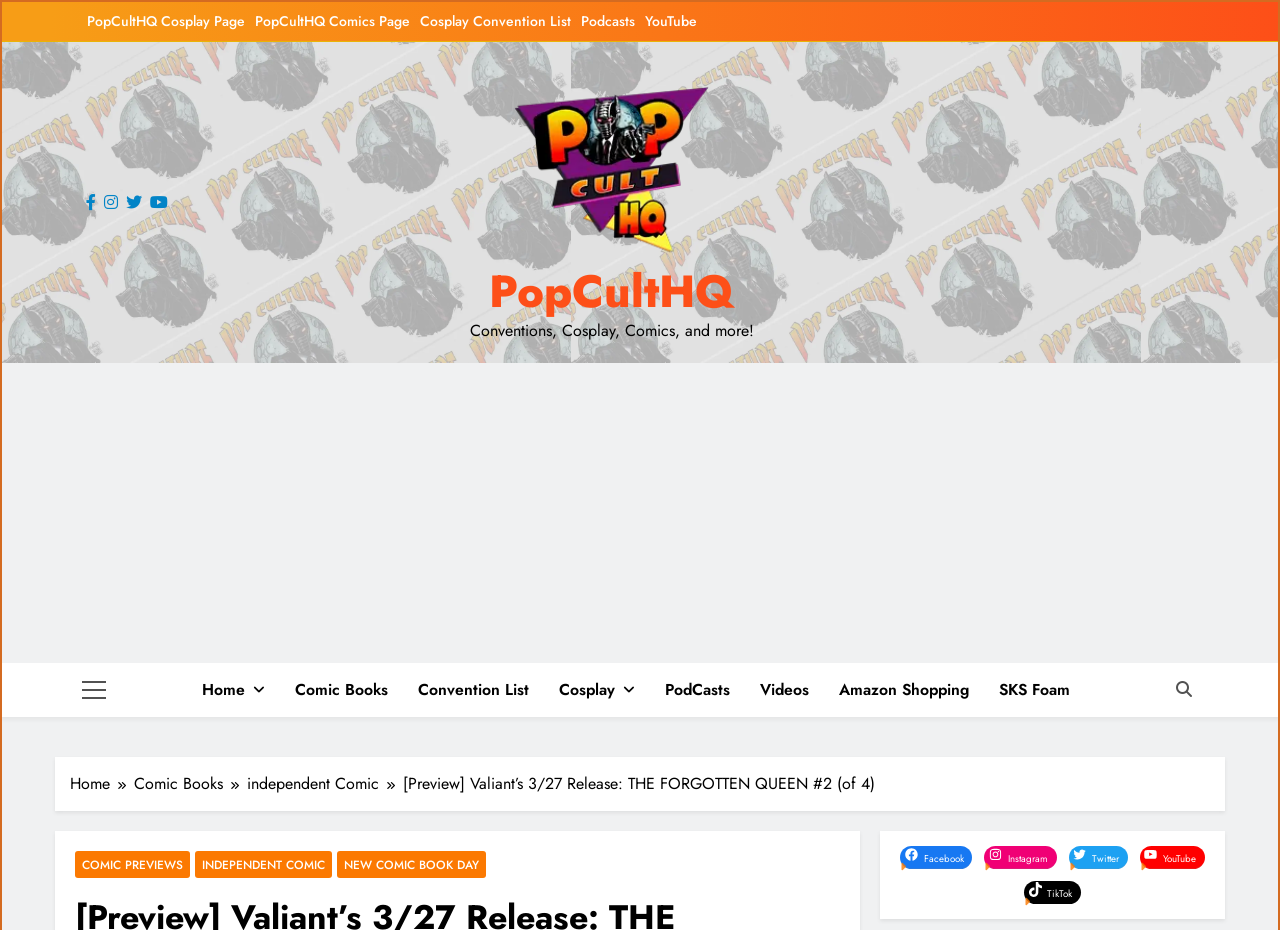Using the format (top-left x, top-left y, bottom-right x, bottom-right y), provide the bounding box coordinates for the described UI element. All values should be floating point numbers between 0 and 1: ABOUT SMD

None